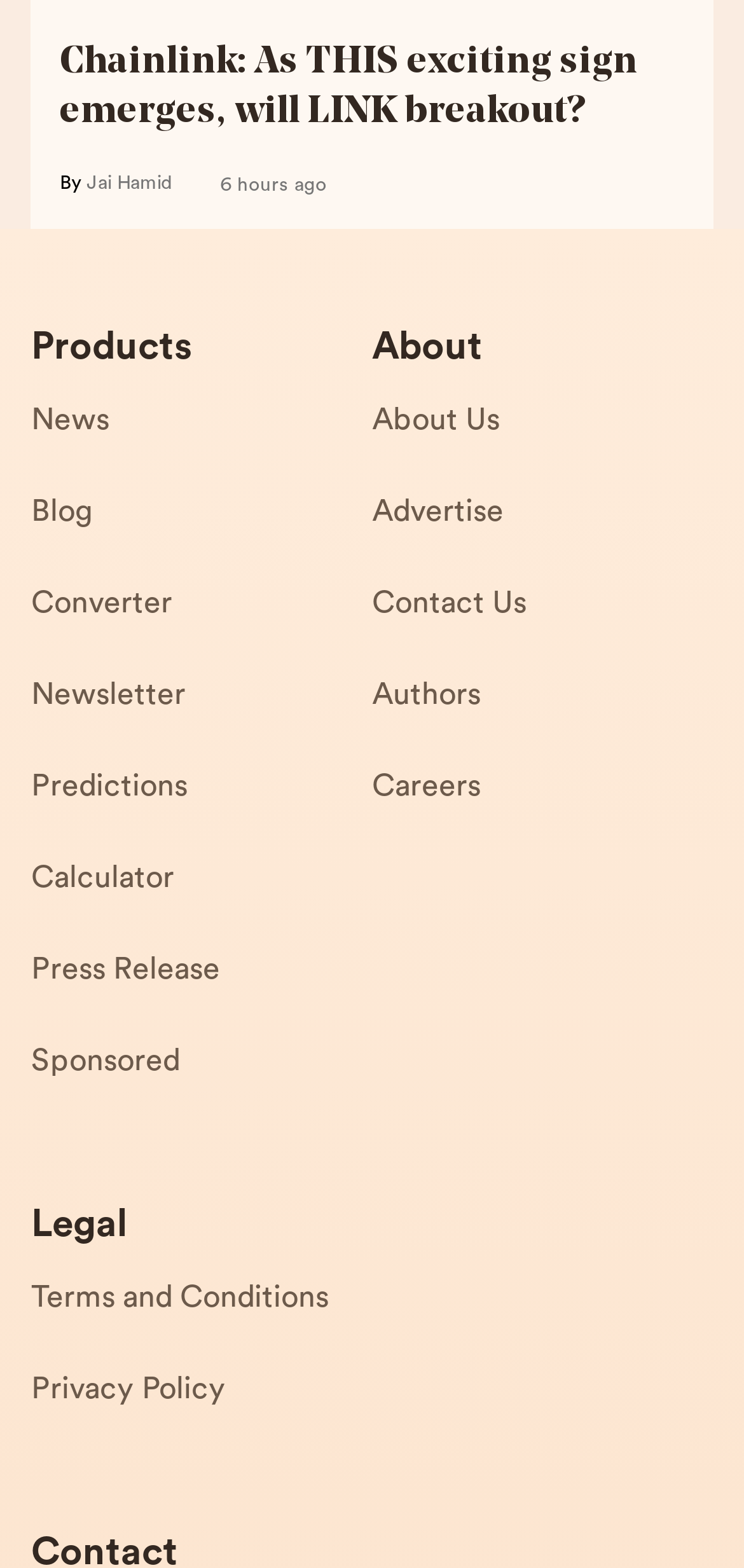Who wrote the article?
With the help of the image, please provide a detailed response to the question.

The author of the article is mentioned below the title, which is 'Jai Hamid'.